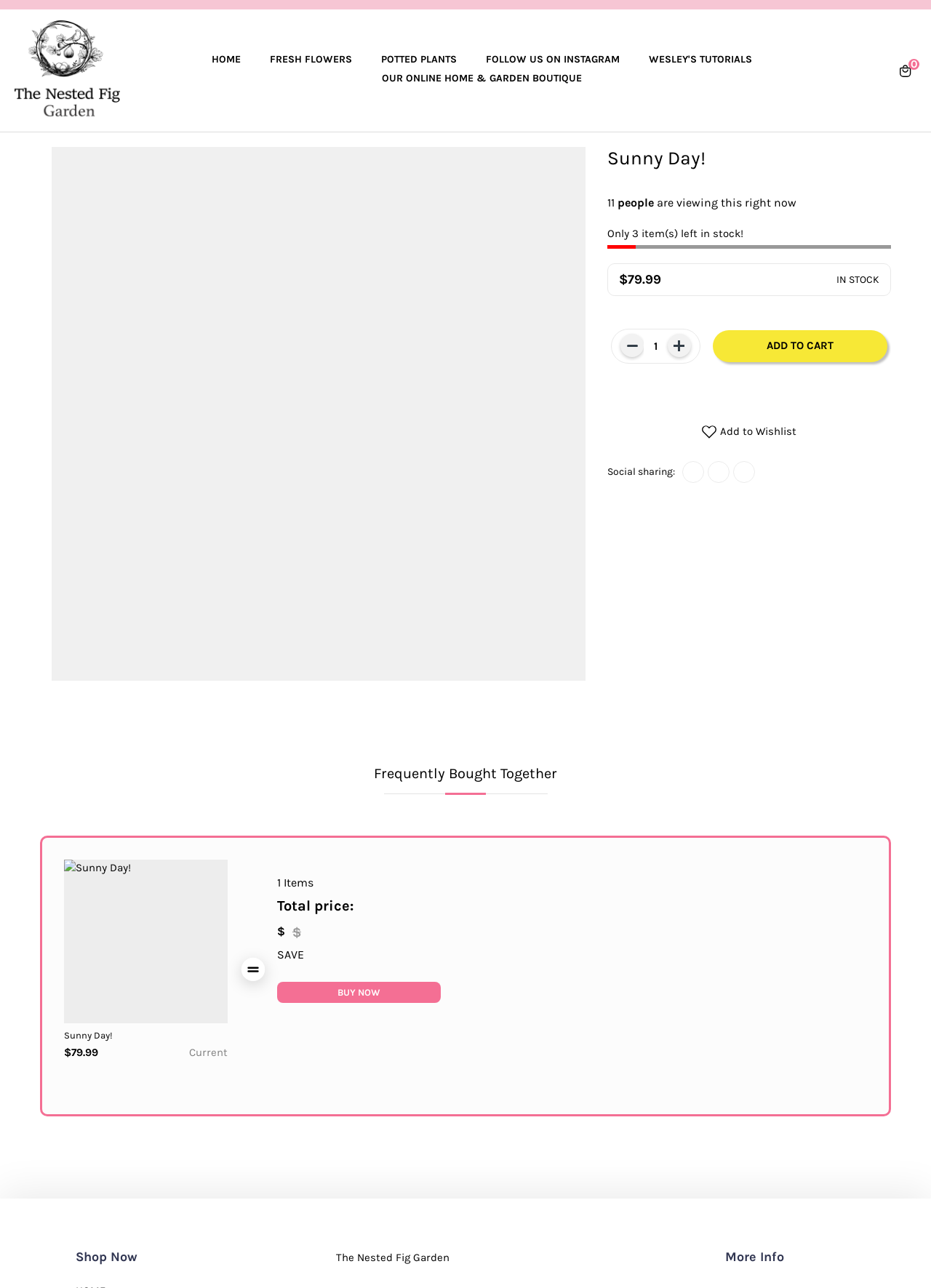Can you find the bounding box coordinates for the element that needs to be clicked to execute this instruction: "View 'Frequently Bought Together' section"? The coordinates should be given as four float numbers between 0 and 1, i.e., [left, top, right, bottom].

[0.0, 0.594, 1.0, 0.608]